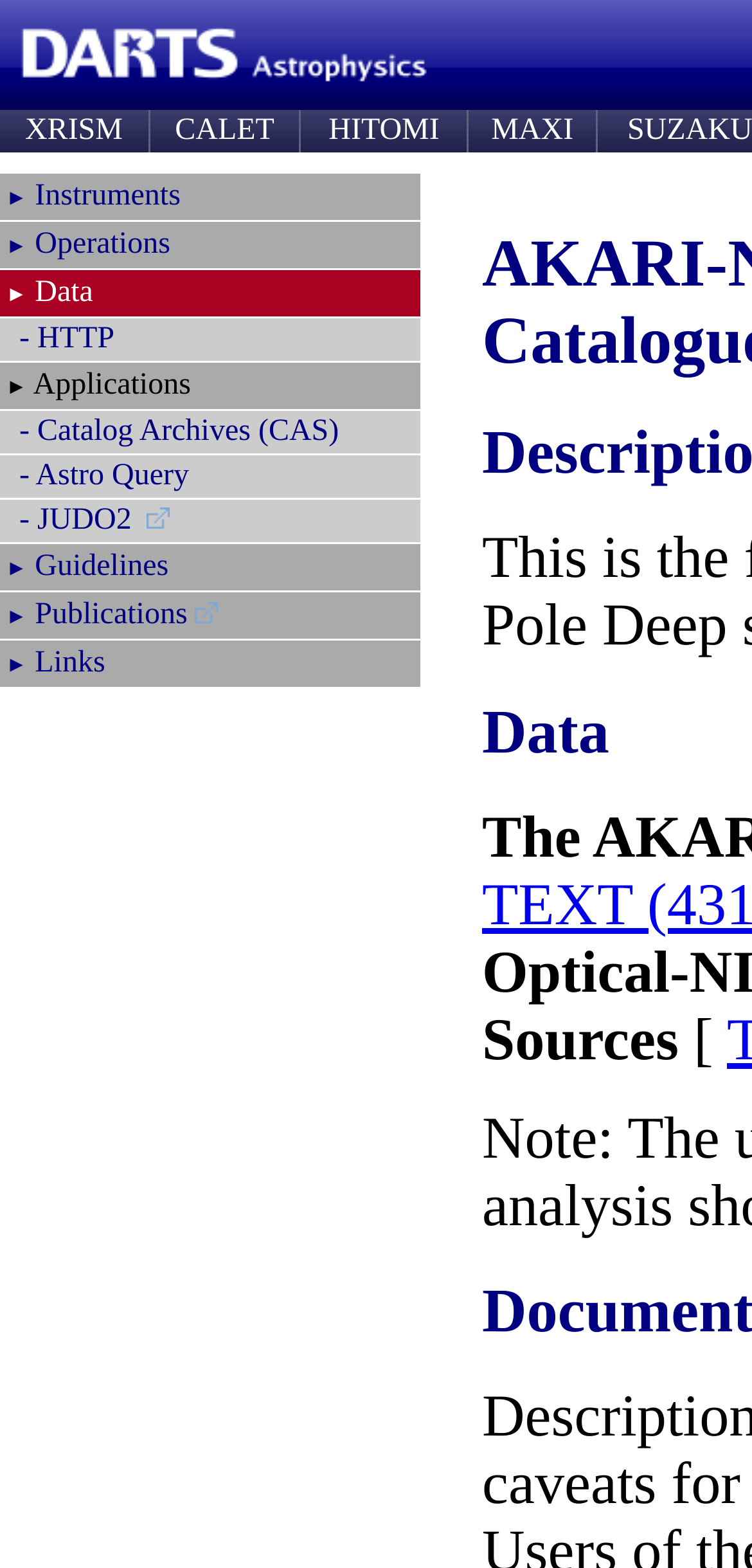Based on the element description, predict the bounding box coordinates (top-left x, top-left y, bottom-right x, bottom-right y) for the UI element in the screenshot: XRISM

[0.0, 0.07, 0.199, 0.097]